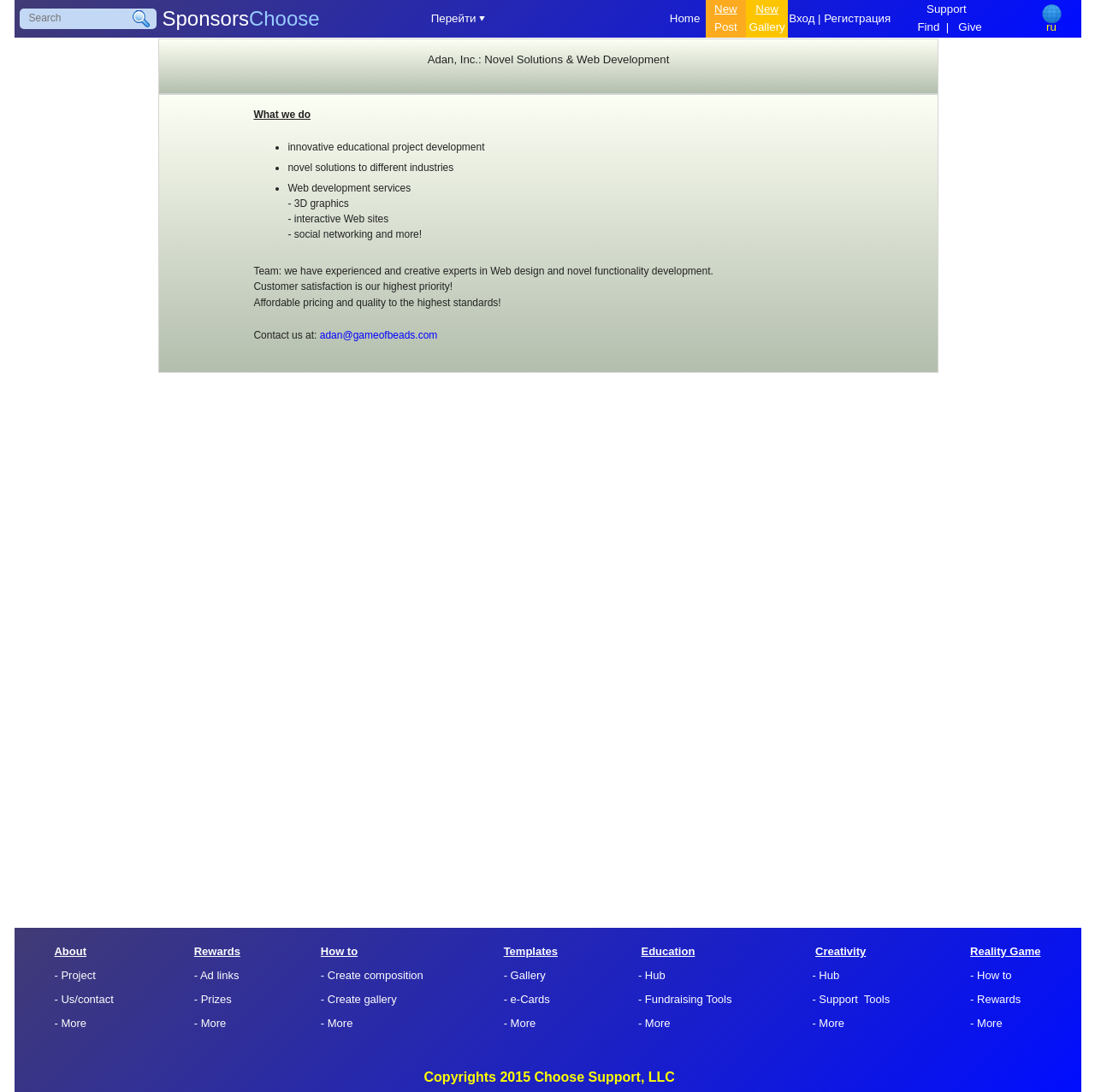How can I contact Adan, Inc.?
Using the image, answer in one word or phrase.

adan@gameofbeads.com